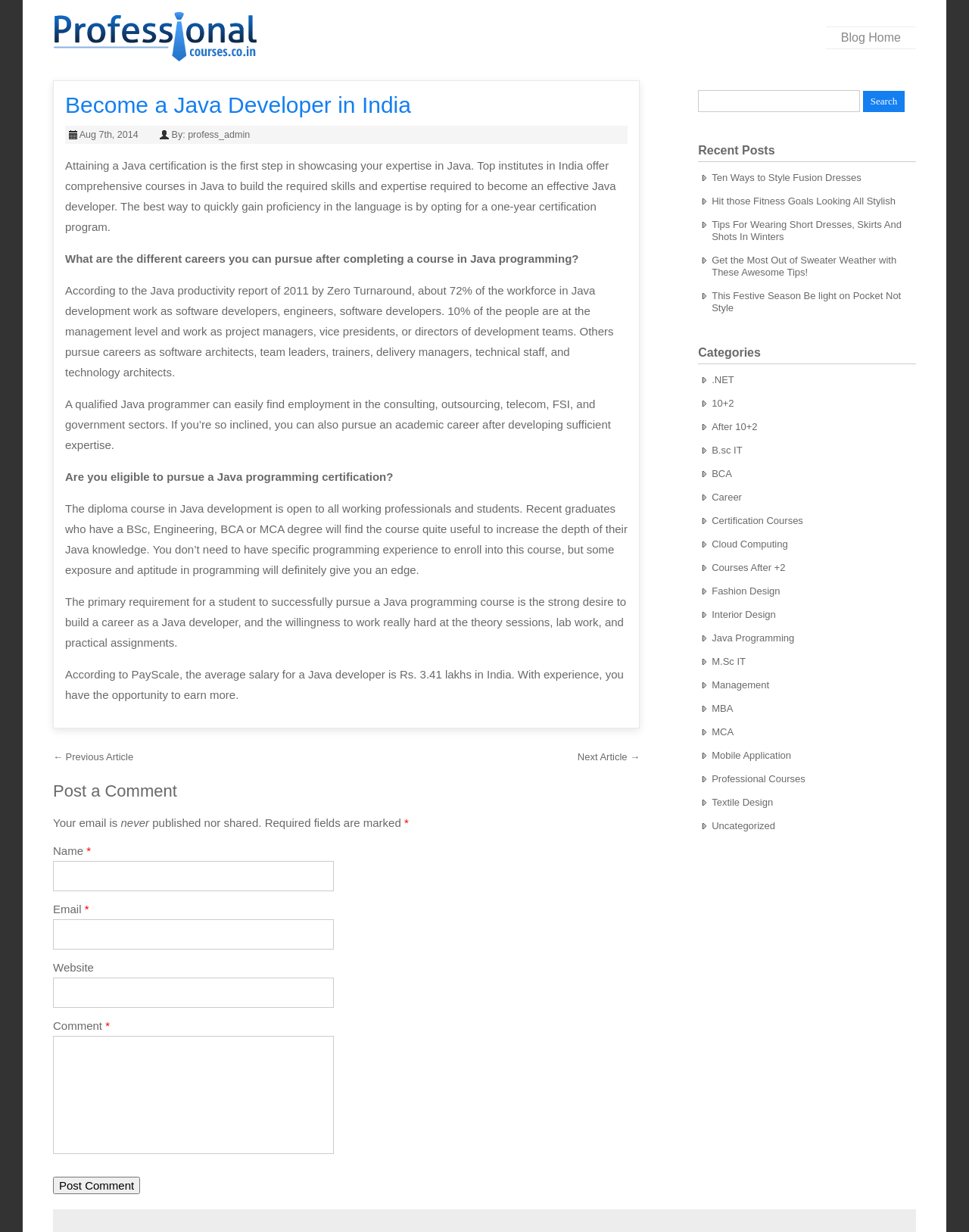Please identify the bounding box coordinates of the area that needs to be clicked to fulfill the following instruction: "Enter your name in the input field."

[0.055, 0.699, 0.344, 0.724]